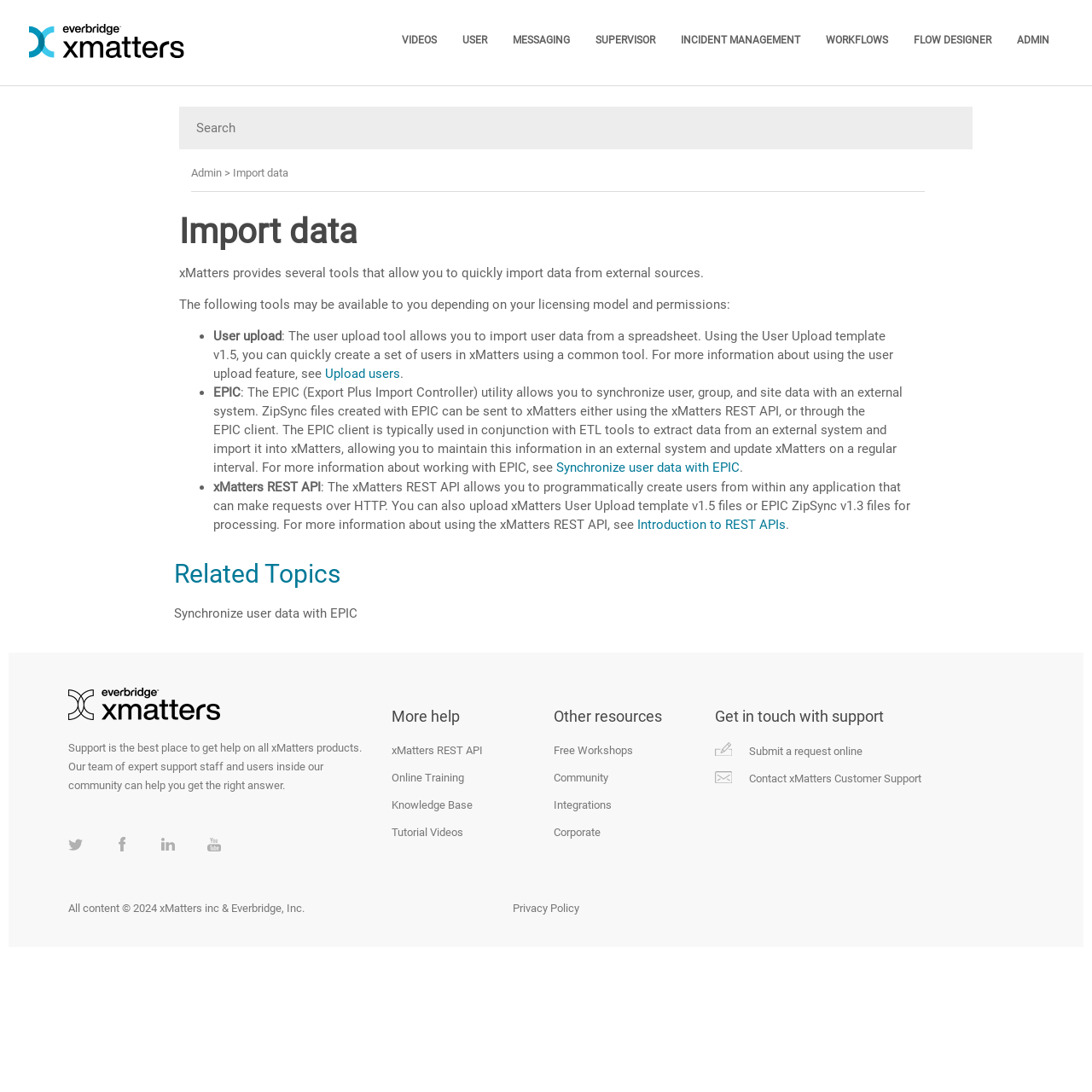Find and indicate the bounding box coordinates of the region you should select to follow the given instruction: "Get in touch with support".

[0.686, 0.682, 0.79, 0.694]